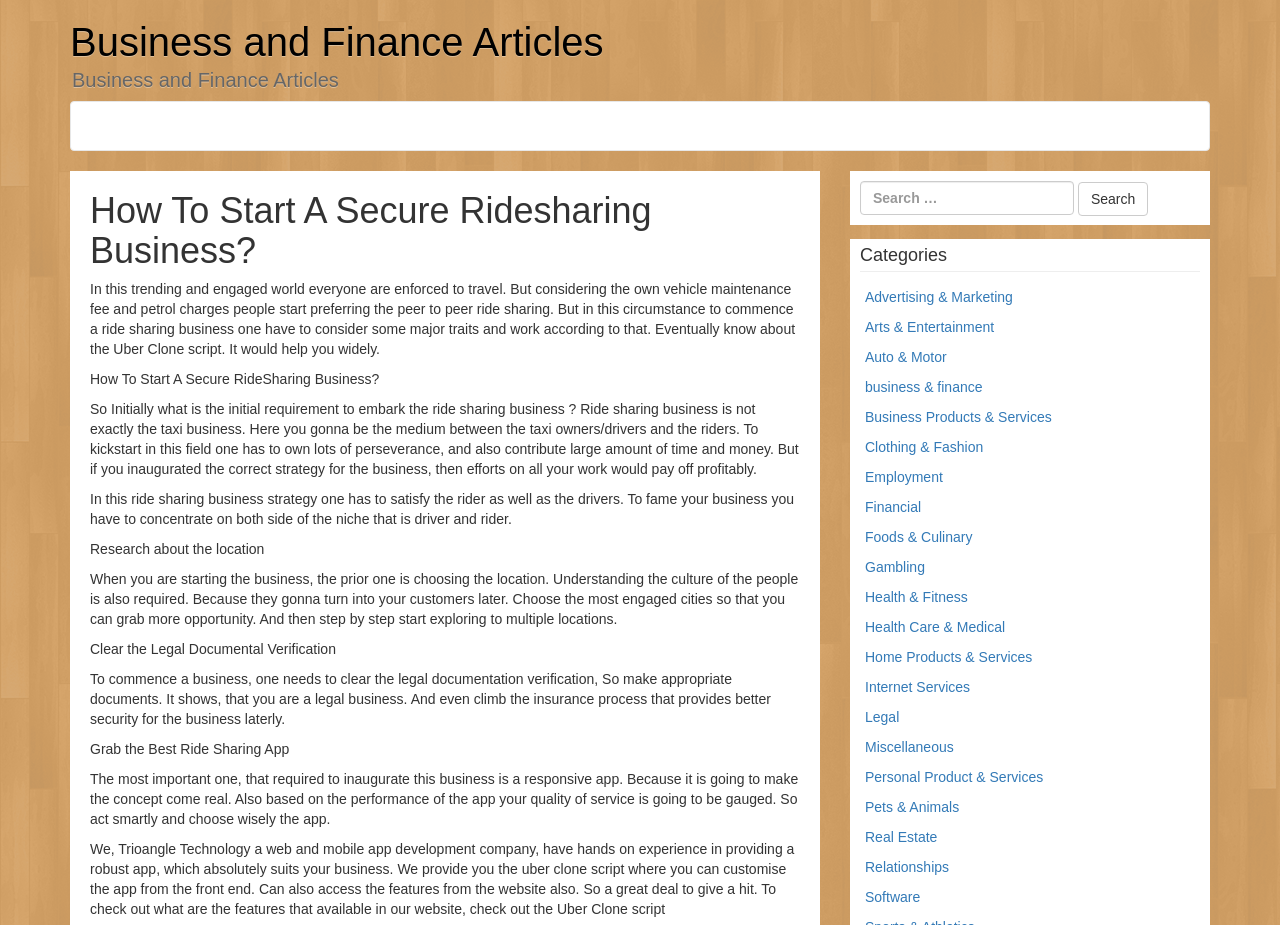What is the role of the ride sharing business?
Using the image as a reference, give a one-word or short phrase answer.

Medium between taxi owners/drivers and riders